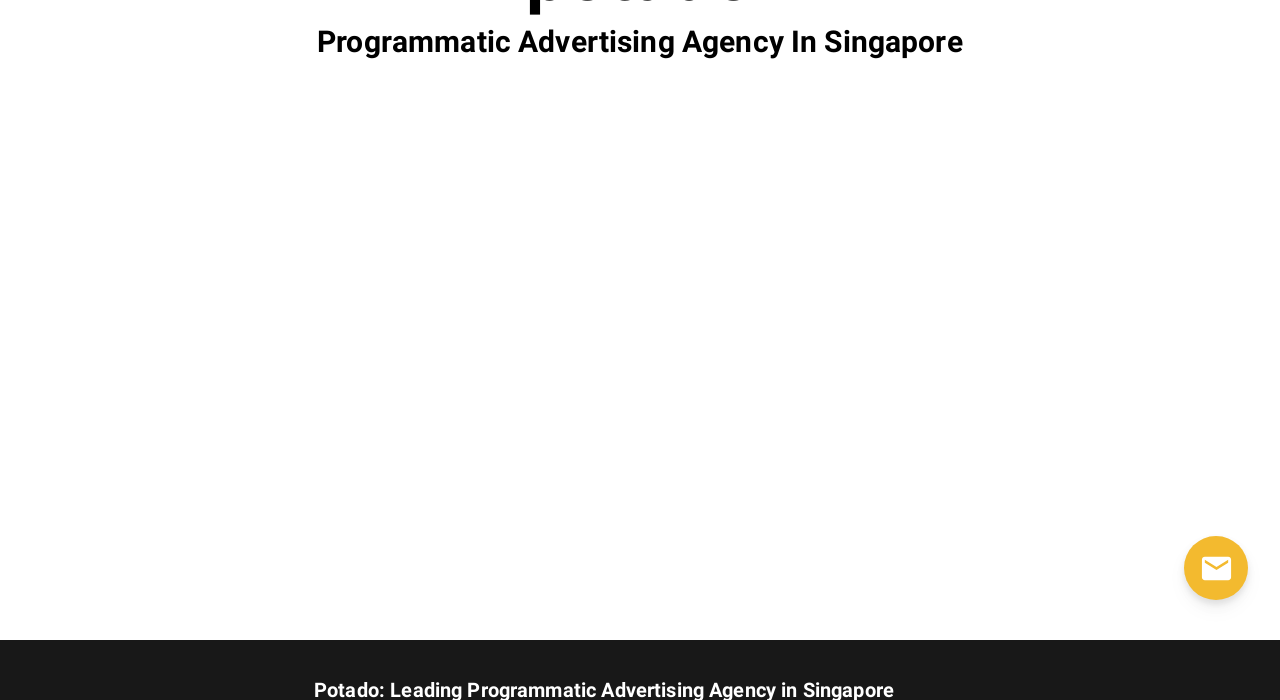Determine the bounding box coordinates for the UI element matching this description: "parent_node: potado aria-label="contact"".

[0.925, 0.766, 0.975, 0.857]